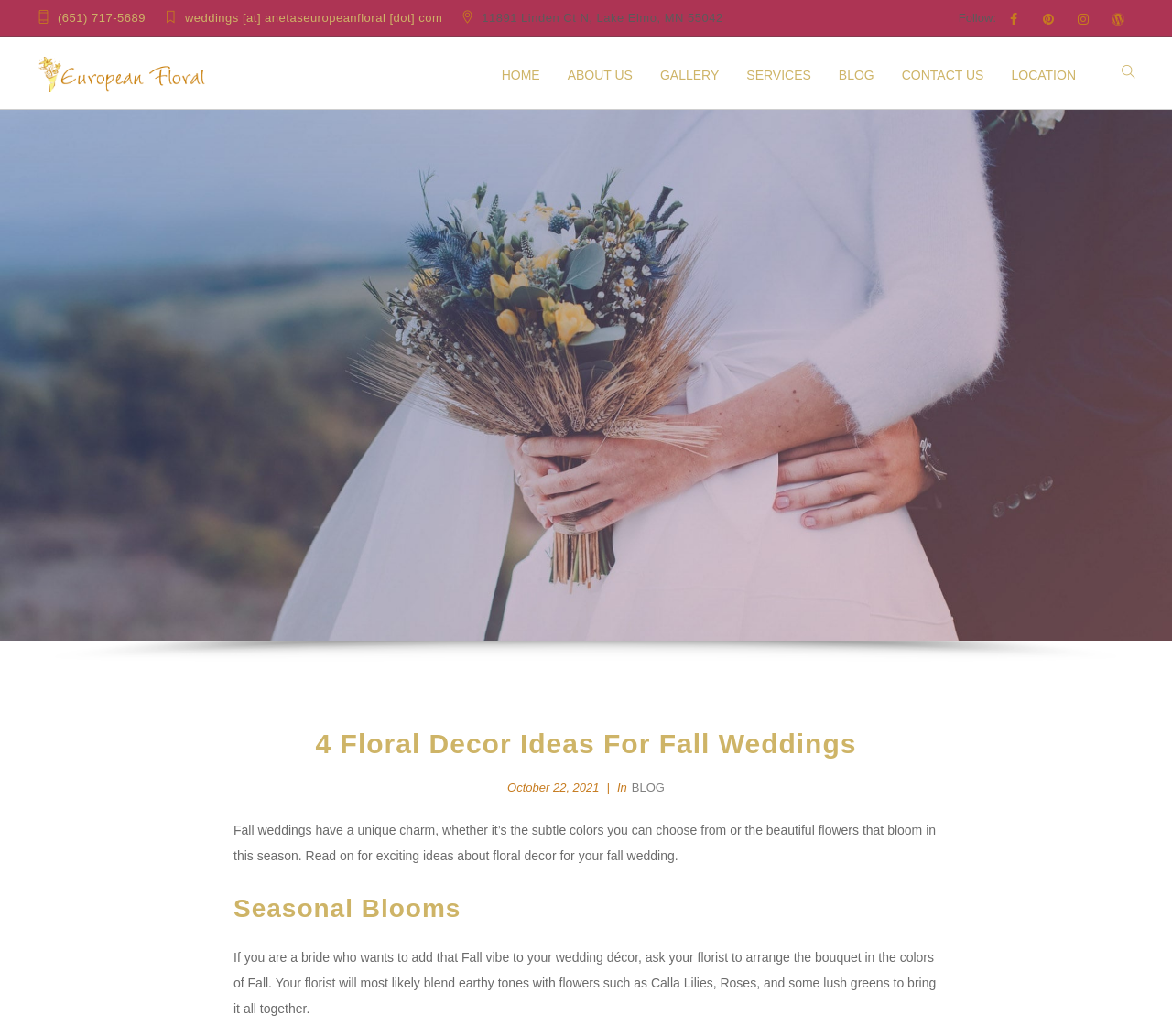Find the bounding box of the element with the following description: "Blog". The coordinates must be four float numbers between 0 and 1, formatted as [left, top, right, bottom].

[0.716, 0.035, 0.754, 0.106]